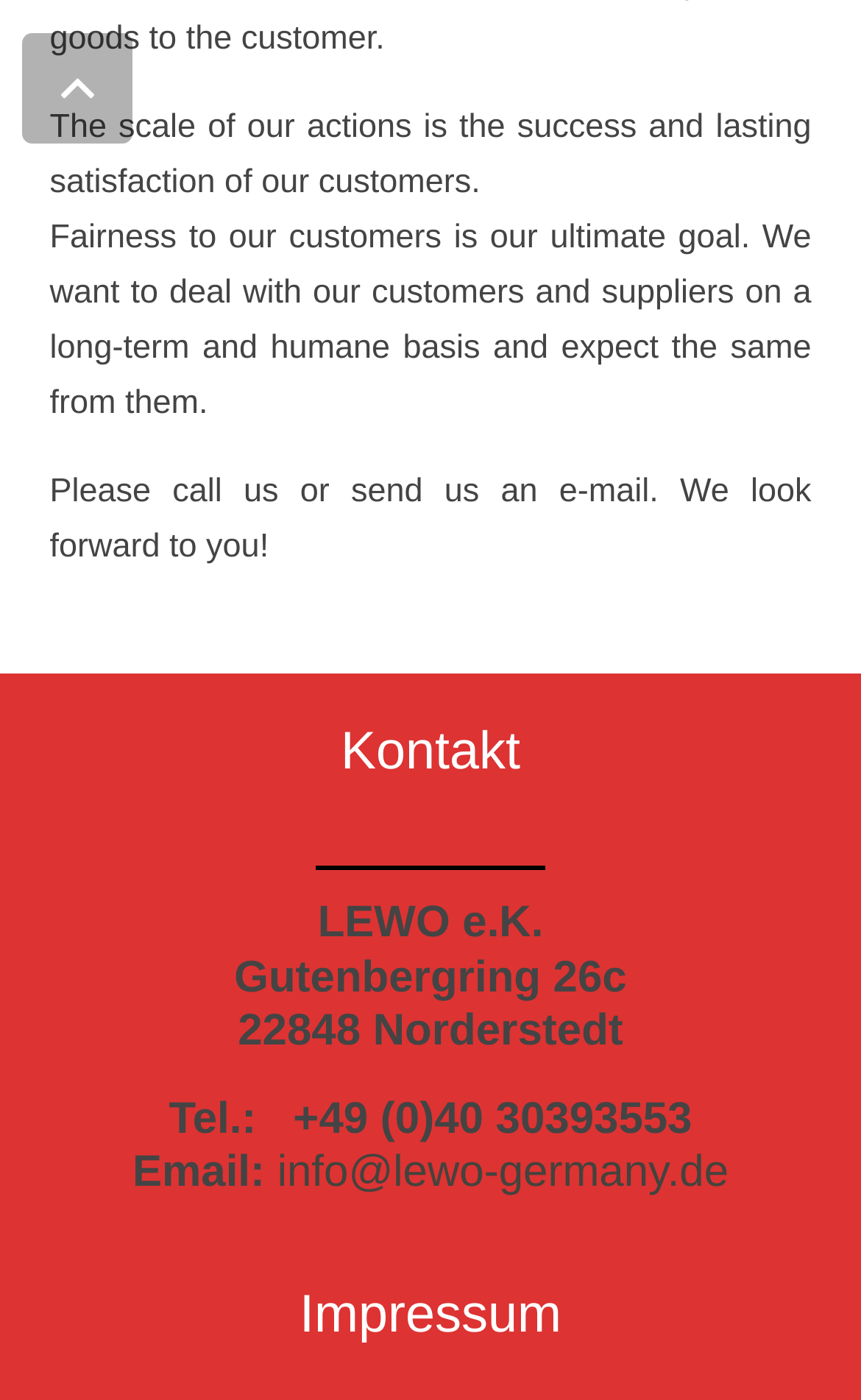Answer the following query with a single word or phrase:
What is the company's email address?

info@lewo-germany.de